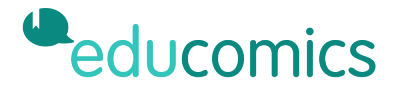Please respond to the question with a concise word or phrase:
What type of aesthetic does the Educomics logo embody?

Vibrant and engaging